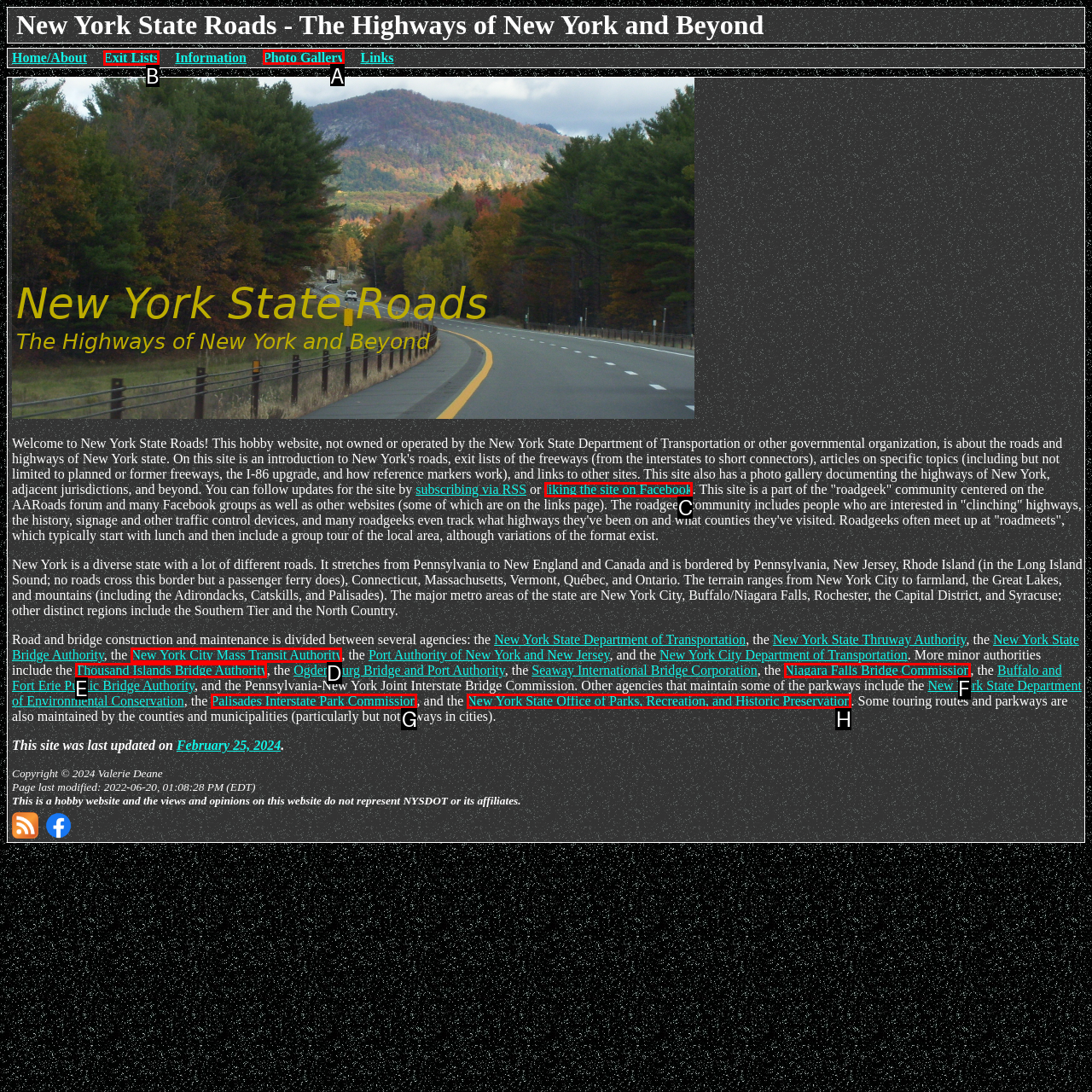What is the letter of the UI element you should click to View the 'Photo Gallery'? Provide the letter directly.

A